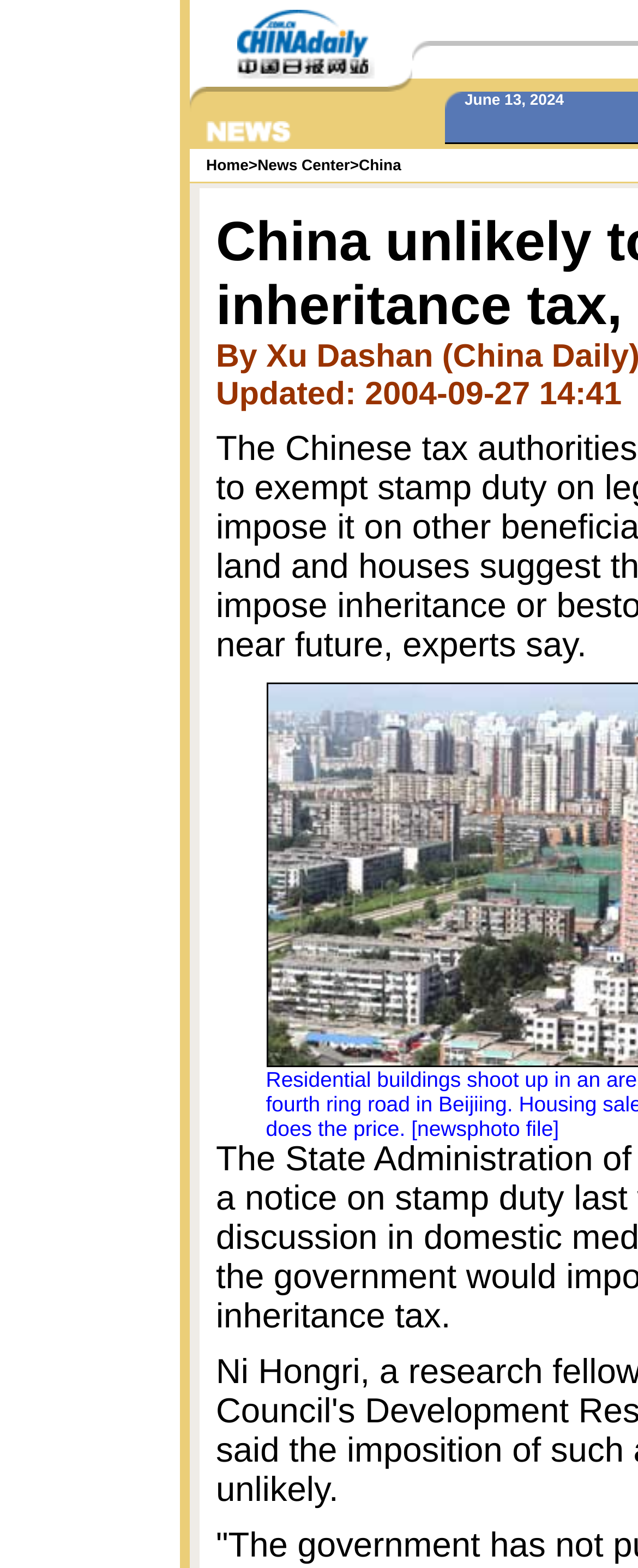What is the main topic of this webpage?
Refer to the image and answer the question using a single word or phrase.

China inheritance tax